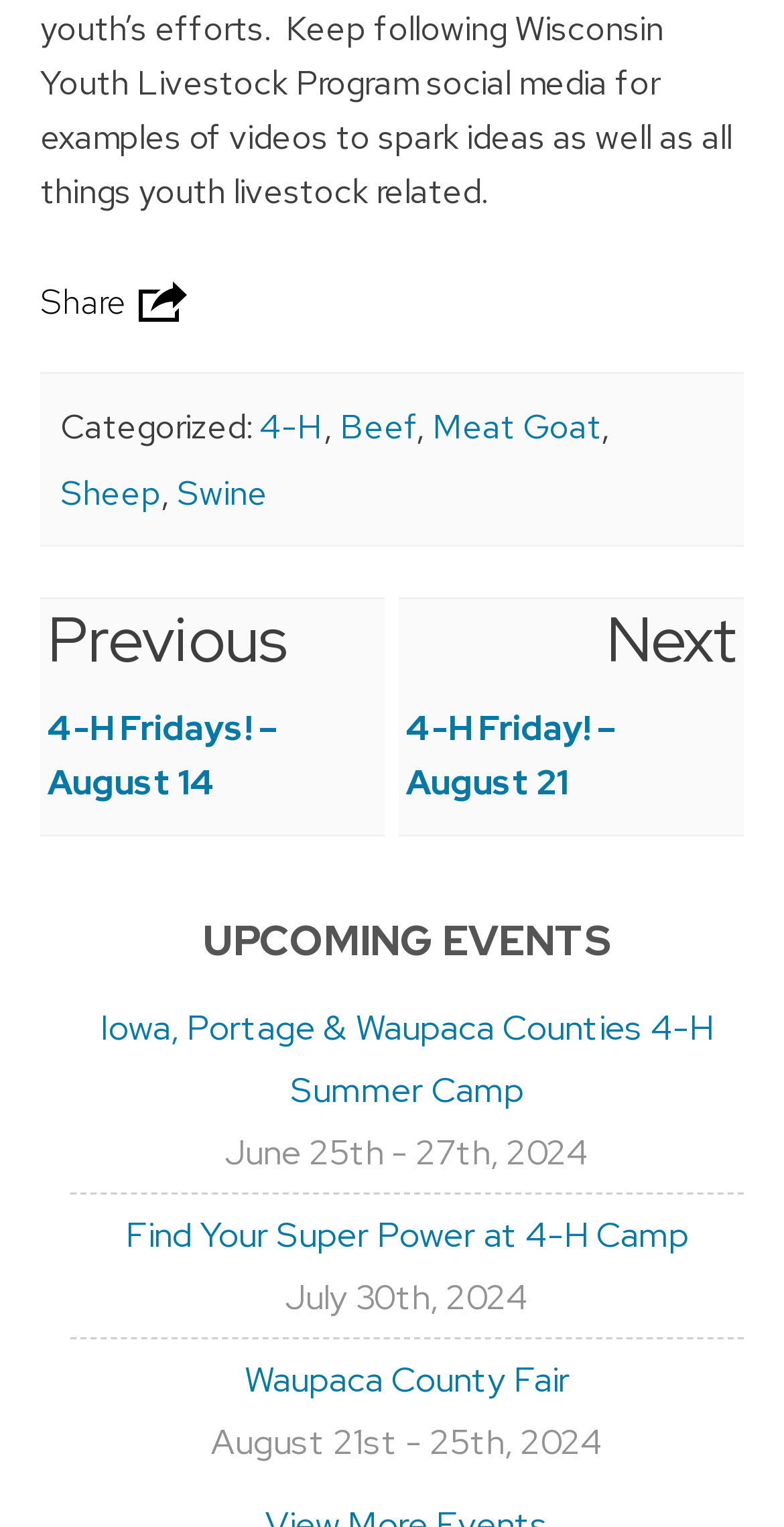Please determine the bounding box coordinates of the element to click on in order to accomplish the following task: "Read MLC Blog". Ensure the coordinates are four float numbers ranging from 0 to 1, i.e., [left, top, right, bottom].

None